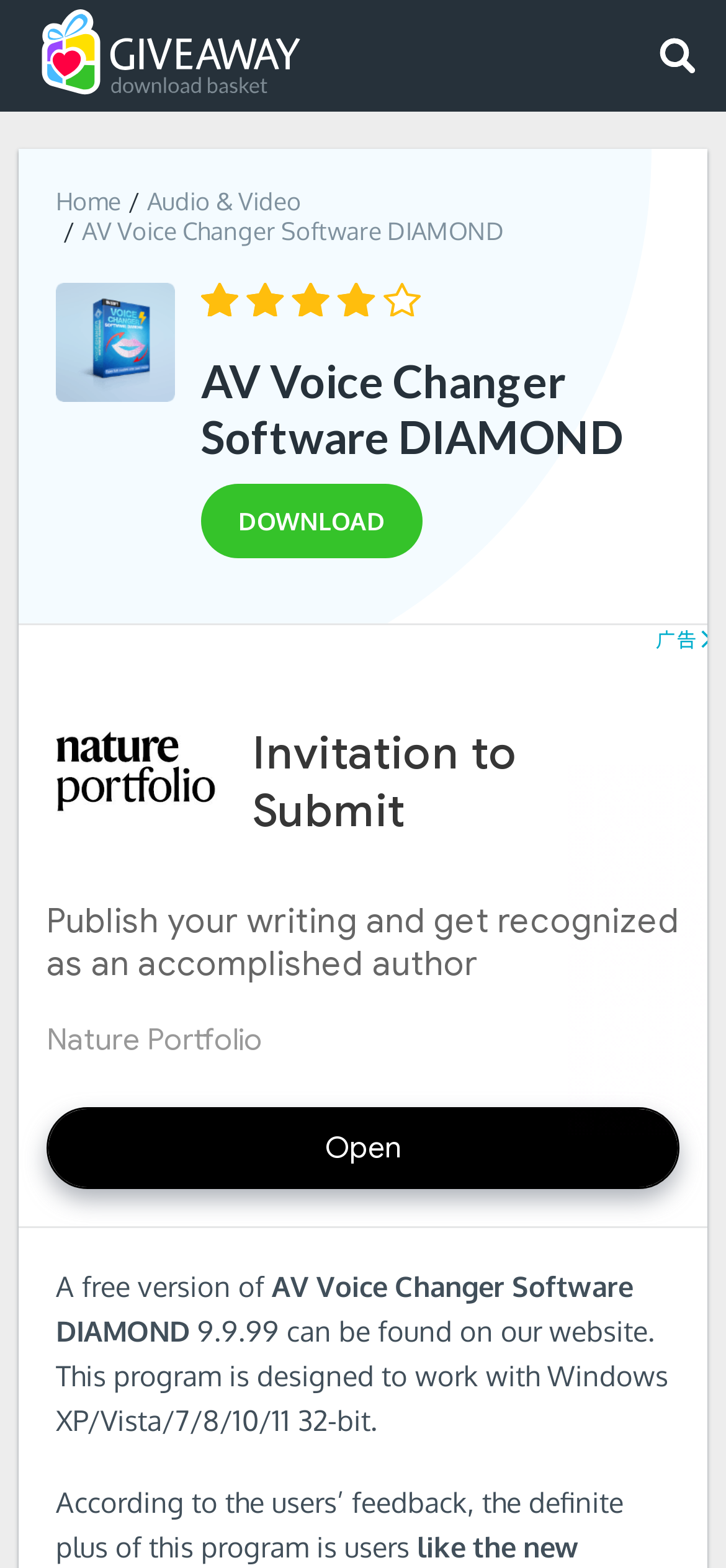Is there a free version of the software available?
Answer the question with a single word or phrase by looking at the picture.

yes